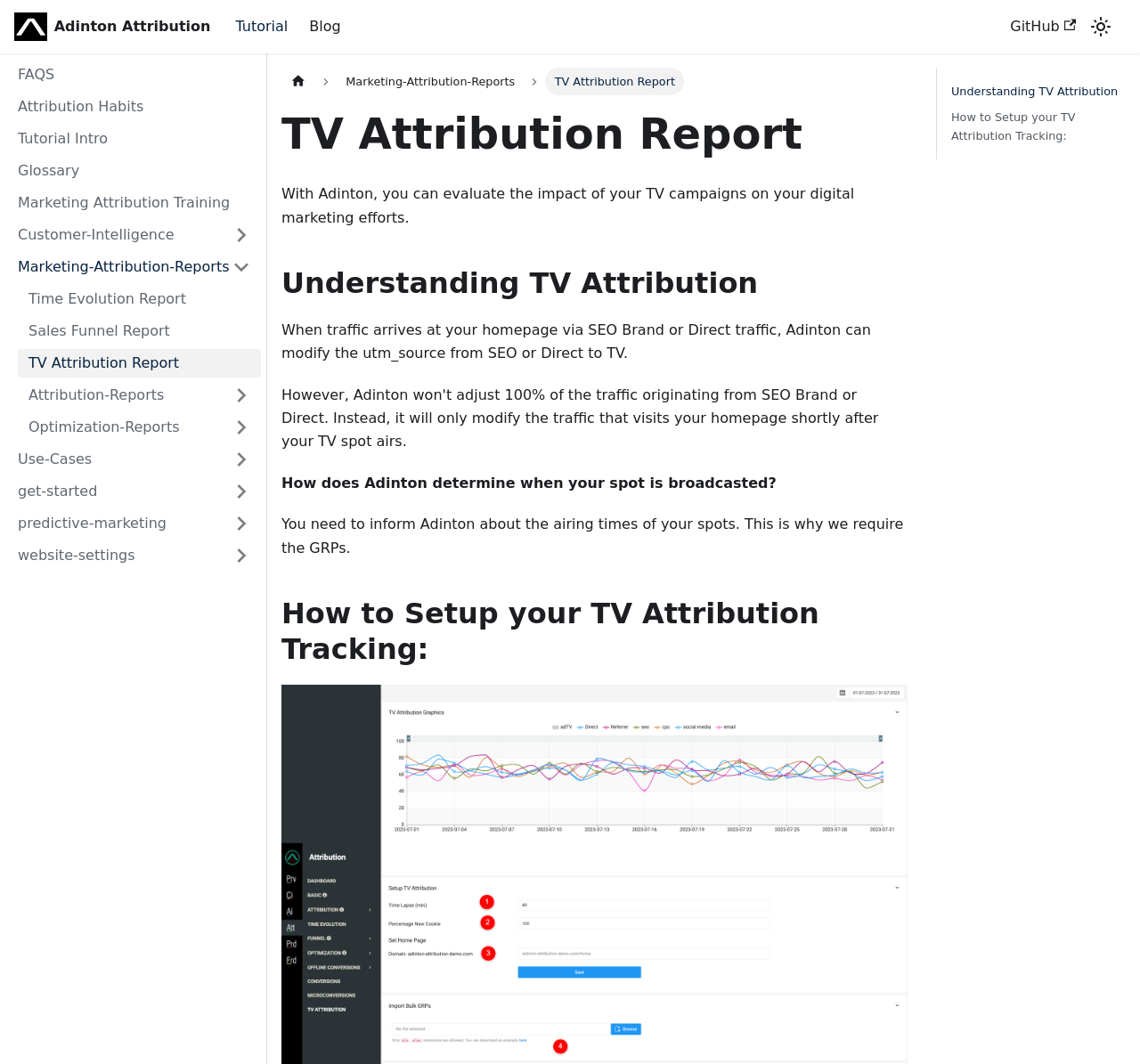Please specify the bounding box coordinates of the area that should be clicked to accomplish the following instruction: "Read about Understanding TV Attribution". The coordinates should consist of four float numbers between 0 and 1, i.e., [left, top, right, bottom].

[0.665, 0.25, 0.692, 0.282]